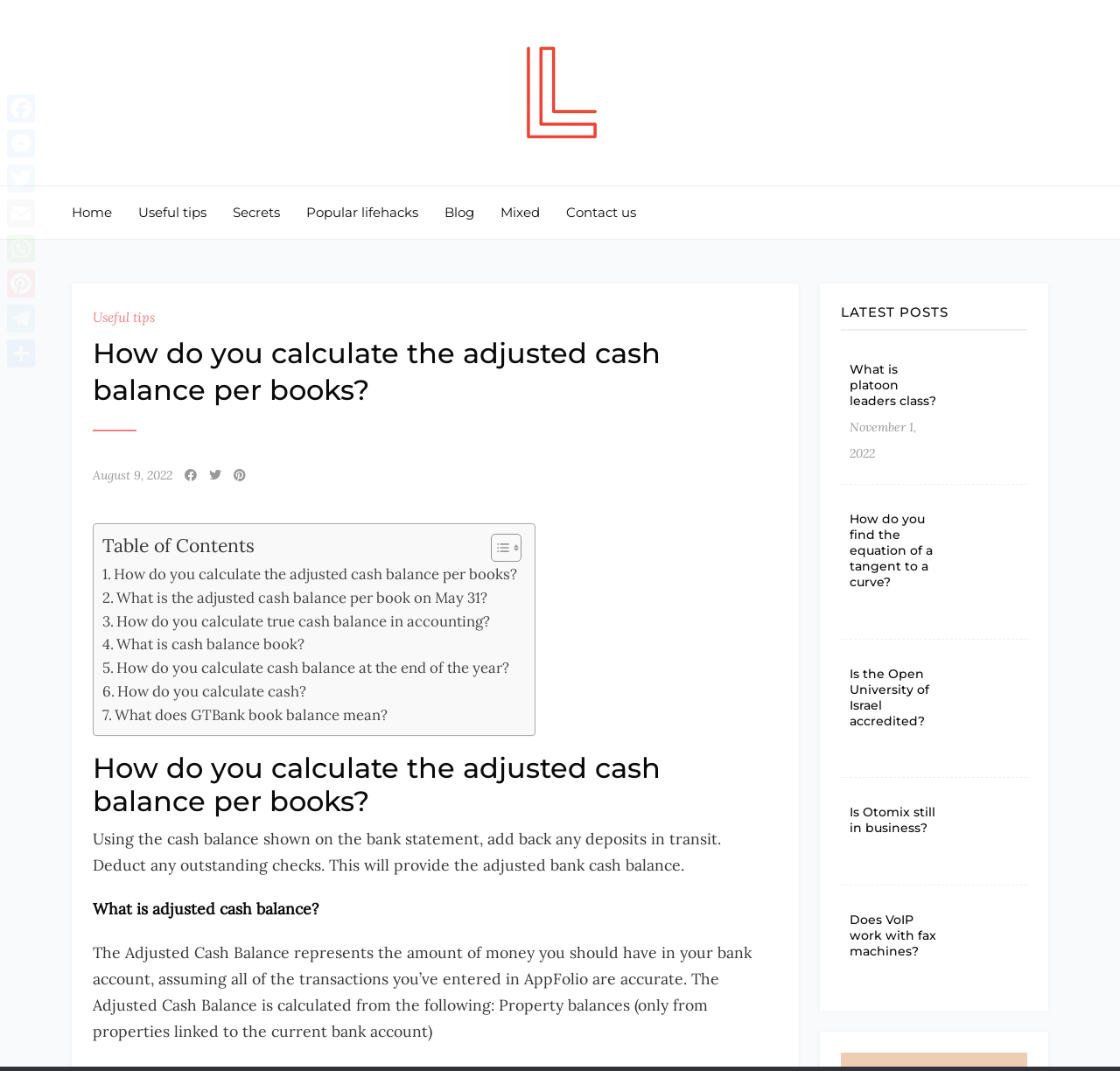What is the primary heading on this webpage?

How do you calculate the adjusted cash balance per books?